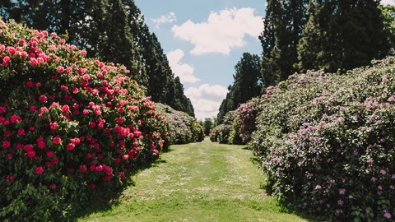Craft a detailed explanation of the image.

The image captures a beautiful scene of a pathway lined by vibrant rhododendrons in full bloom, showcasing a stunning array of pink flowers. Flanking the path on both sides, the lush greenery adds to the enchanting atmosphere, leading the viewer's eye towards the horizon where the sky meets the land. Above, the bright blue sky is dotted with fluffy white clouds, enhancing the idyllic charm of this garden setting. This picturesque environment invites visitors to stroll through and immerse themselves in nature's beauty.